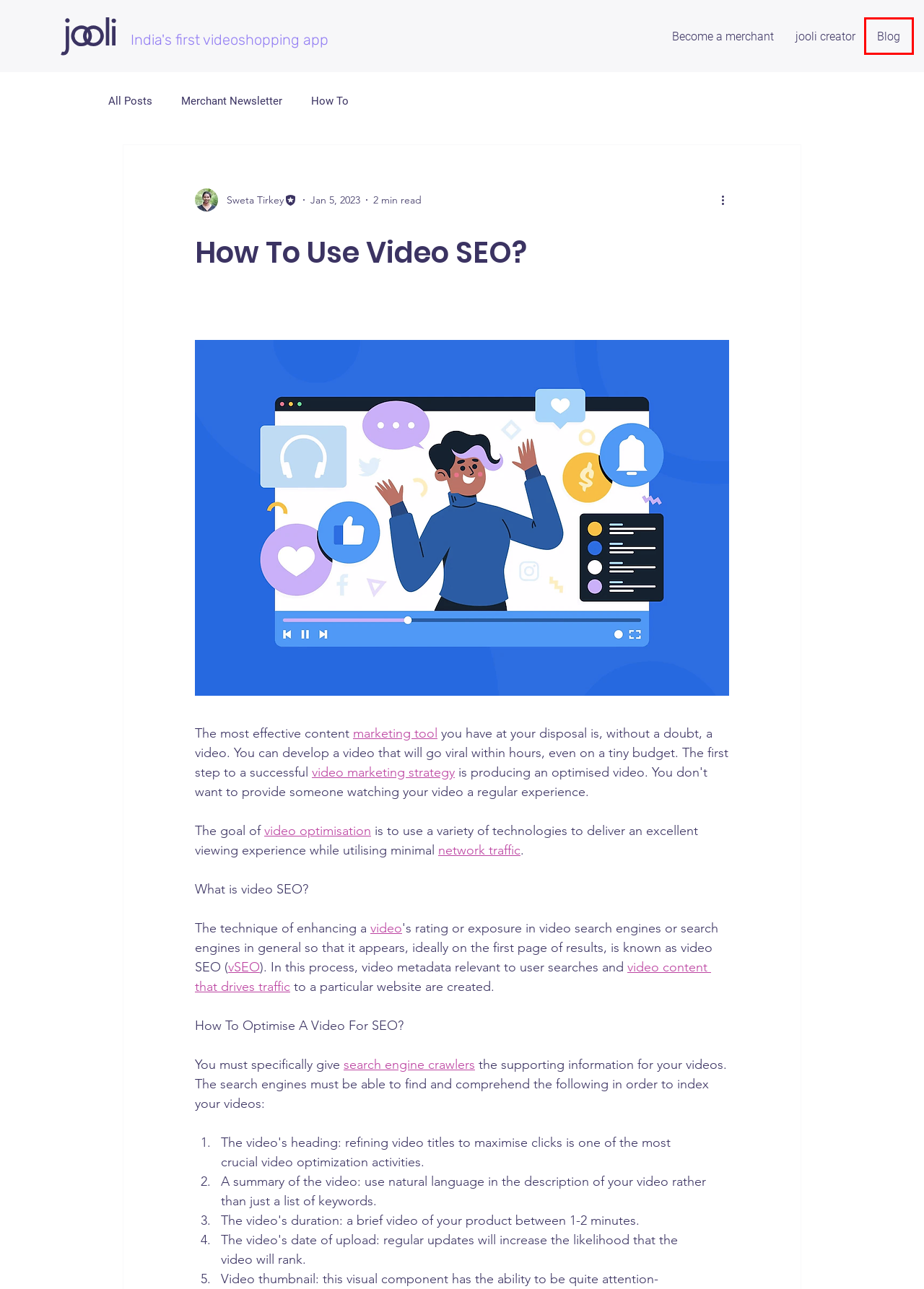Observe the webpage screenshot and focus on the red bounding box surrounding a UI element. Choose the most appropriate webpage description that corresponds to the new webpage after clicking the element in the bounding box. Here are the candidates:
A. 5 Facts About Video Ads
B. Blog | in.jooli.com
C. jooli creator
D. Become a vendor on jooli.com
E. Merchant Newsletter
F. How To
G. What is network traffic? | Definition from TechTarget
H. jooli.com : 1st instant leisure shopping app

B